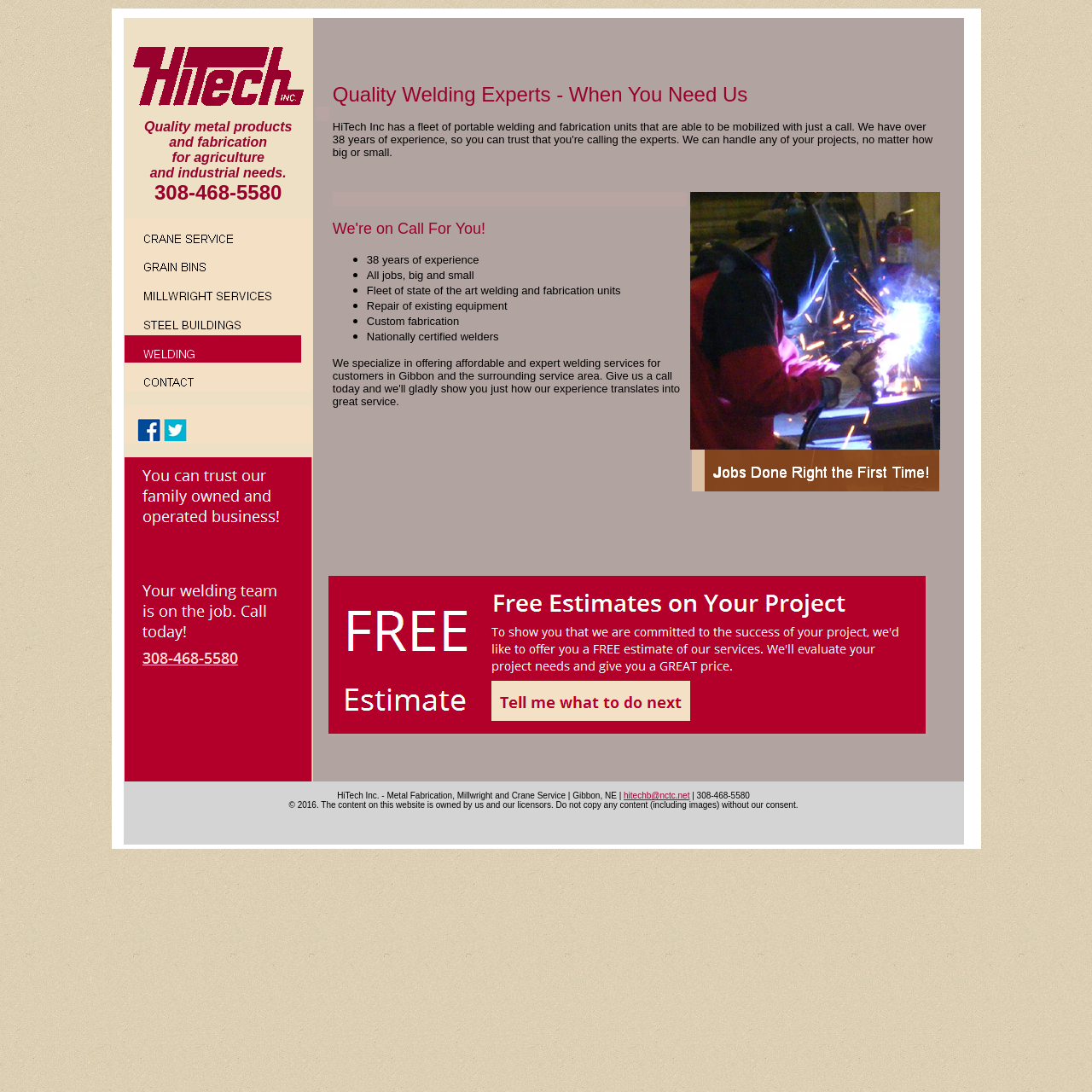Find the bounding box coordinates for the HTML element described as: "10400 South Hwy 101". The coordinates should consist of four float values between 0 and 1, i.e., [left, top, right, bottom].

None